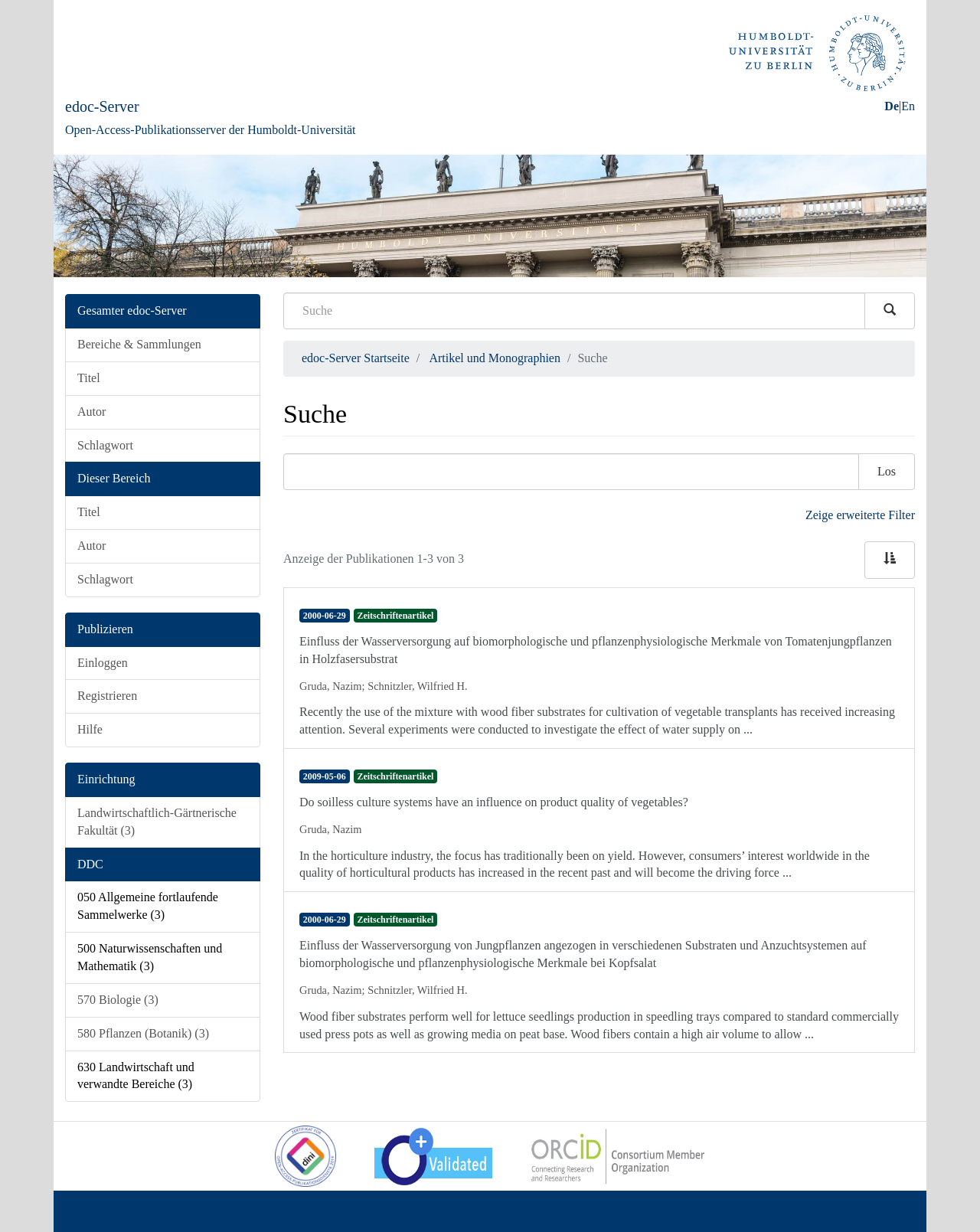Please locate the bounding box coordinates of the element that needs to be clicked to achieve the following instruction: "Go to the edoc-Server homepage". The coordinates should be four float numbers between 0 and 1, i.e., [left, top, right, bottom].

[0.308, 0.285, 0.418, 0.296]